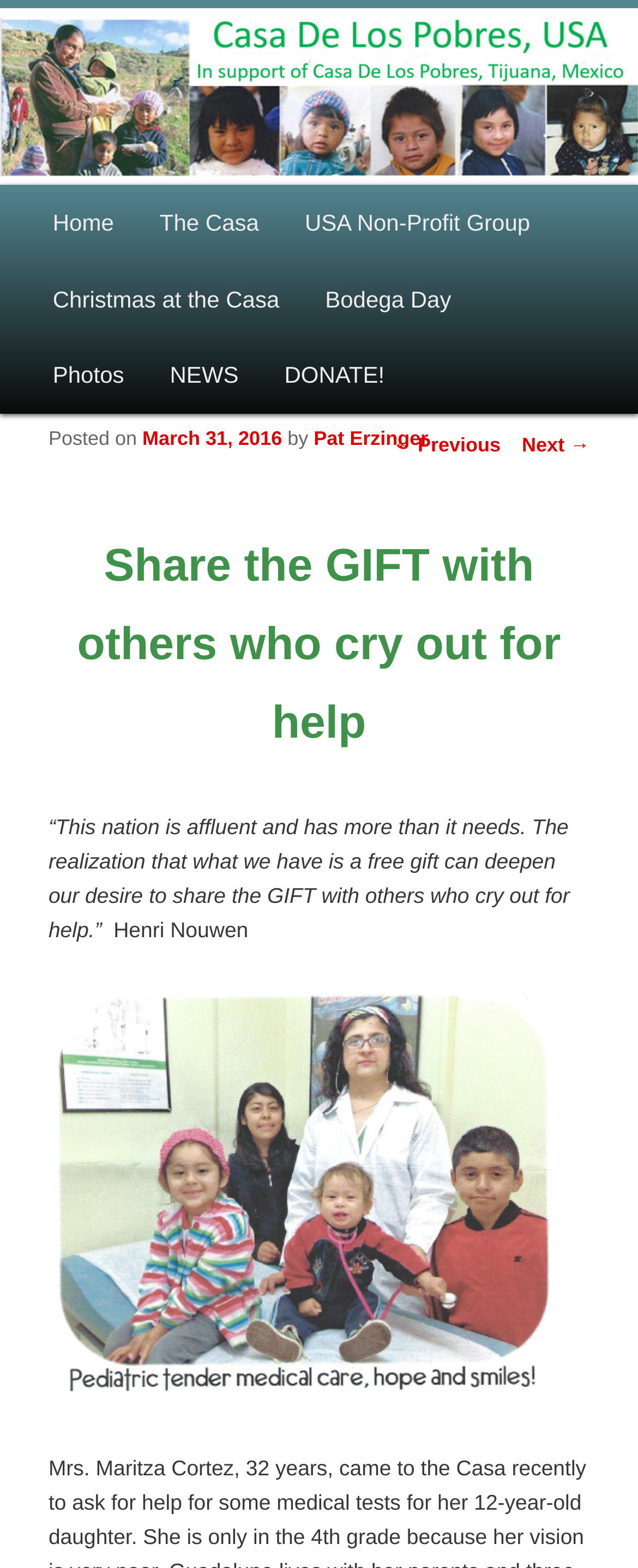Write a detailed summary of the webpage.

The webpage is about Casa de Los Pobres USA, a non-profit organization. At the top, there is a heading that reads "Casa de Los Pobres USA" followed by a link with the same text. Below this, there is another heading that says "Supporting Casa de Los Pobres in Tijuana, Mexico". 

On the left side, there is a main menu with links to different sections of the website, including "Home", "The Casa", "USA Non-Profit Group", "Christmas at the Casa", "Bodega Day", "Photos", "NEWS", and "DONATE!". 

In the main content area, there is a heading that reads "Share the GIFT with others who cry out for help". Below this, there is a quote from Henri Nouwen that says "This nation is affluent and has more than it needs. The realization that what we have is a free gift can deepen our desire to share the GIFT with others who cry out for help.” The quote is attributed to Henri Nouwen. 

There is also a link to an article or post with the title "Share the GIFT with others who cry out for help" and a date "March 31, 2016" and an author "Pat Erzinger". Below the article title, there is a link to a pediatrician. This link is accompanied by an image of a pediatrician. 

At the bottom, there are links to navigate to previous and next posts.